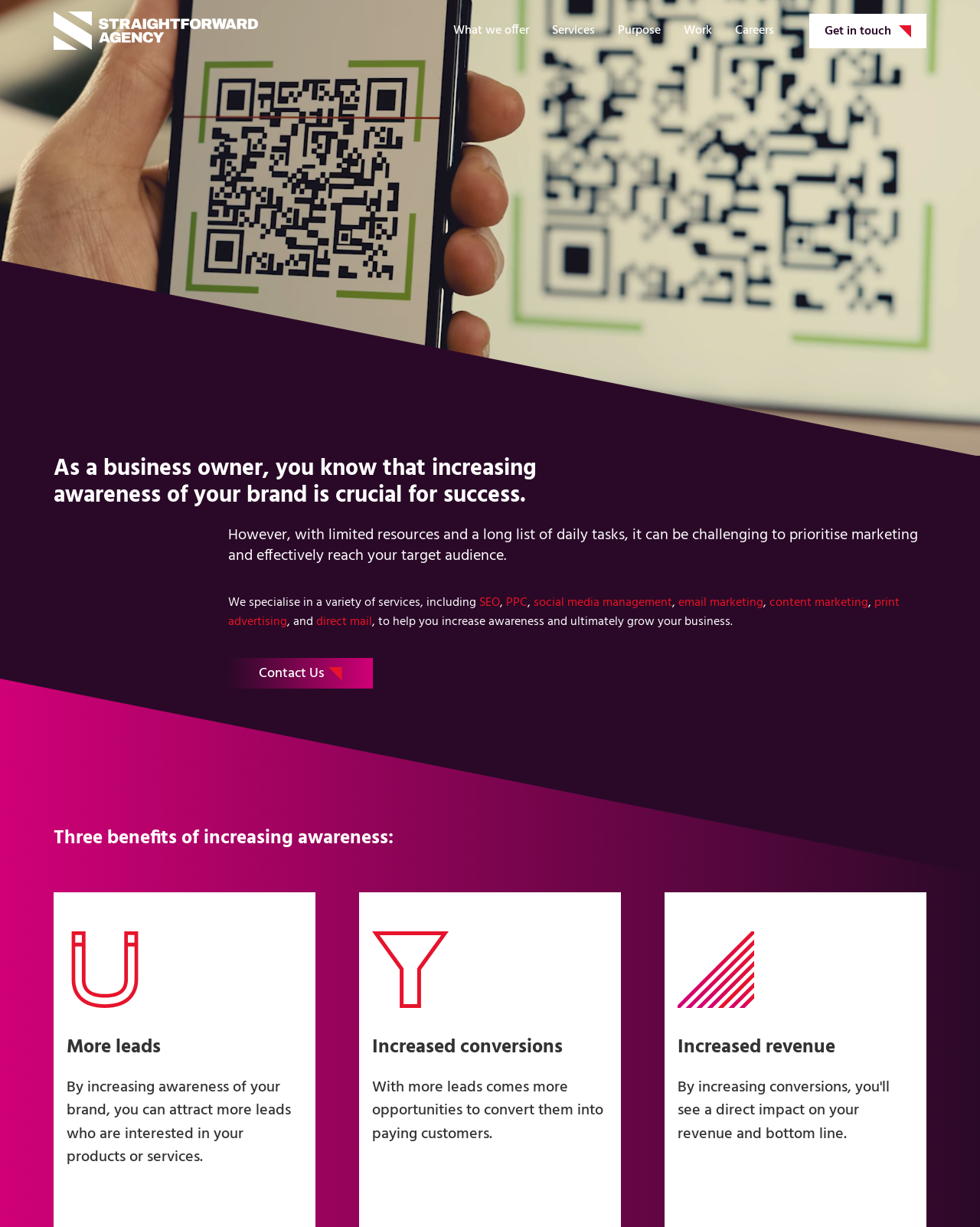Please indicate the bounding box coordinates of the element's region to be clicked to achieve the instruction: "Learn about SEO". Provide the coordinates as four float numbers between 0 and 1, i.e., [left, top, right, bottom].

[0.489, 0.483, 0.51, 0.499]